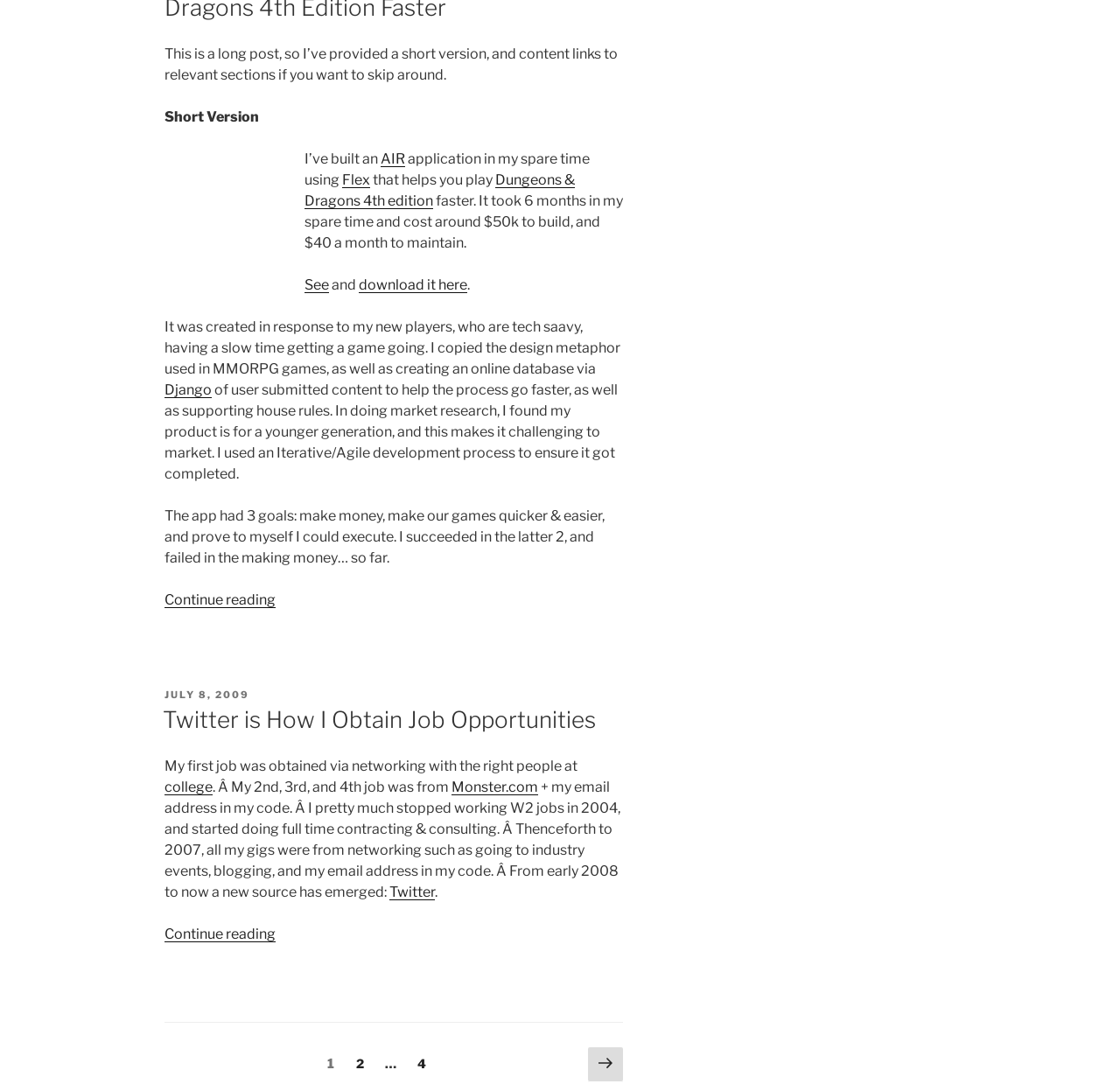Select the bounding box coordinates of the element I need to click to carry out the following instruction: "Click on 'AIR' to learn more about the application".

[0.34, 0.139, 0.362, 0.154]